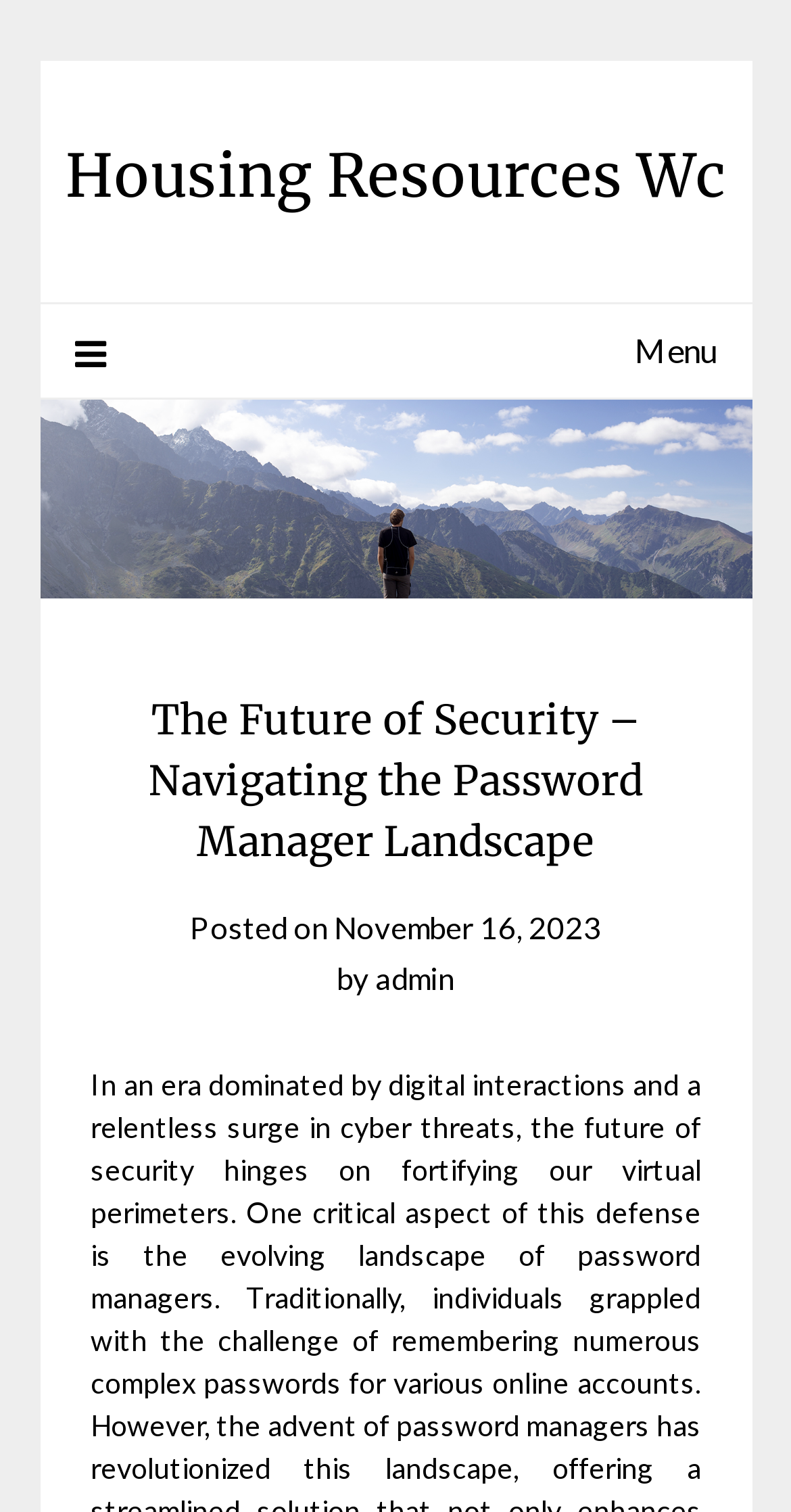Determine the title of the webpage and give its text content.

The Future of Security – Navigating the Password Manager Landscape